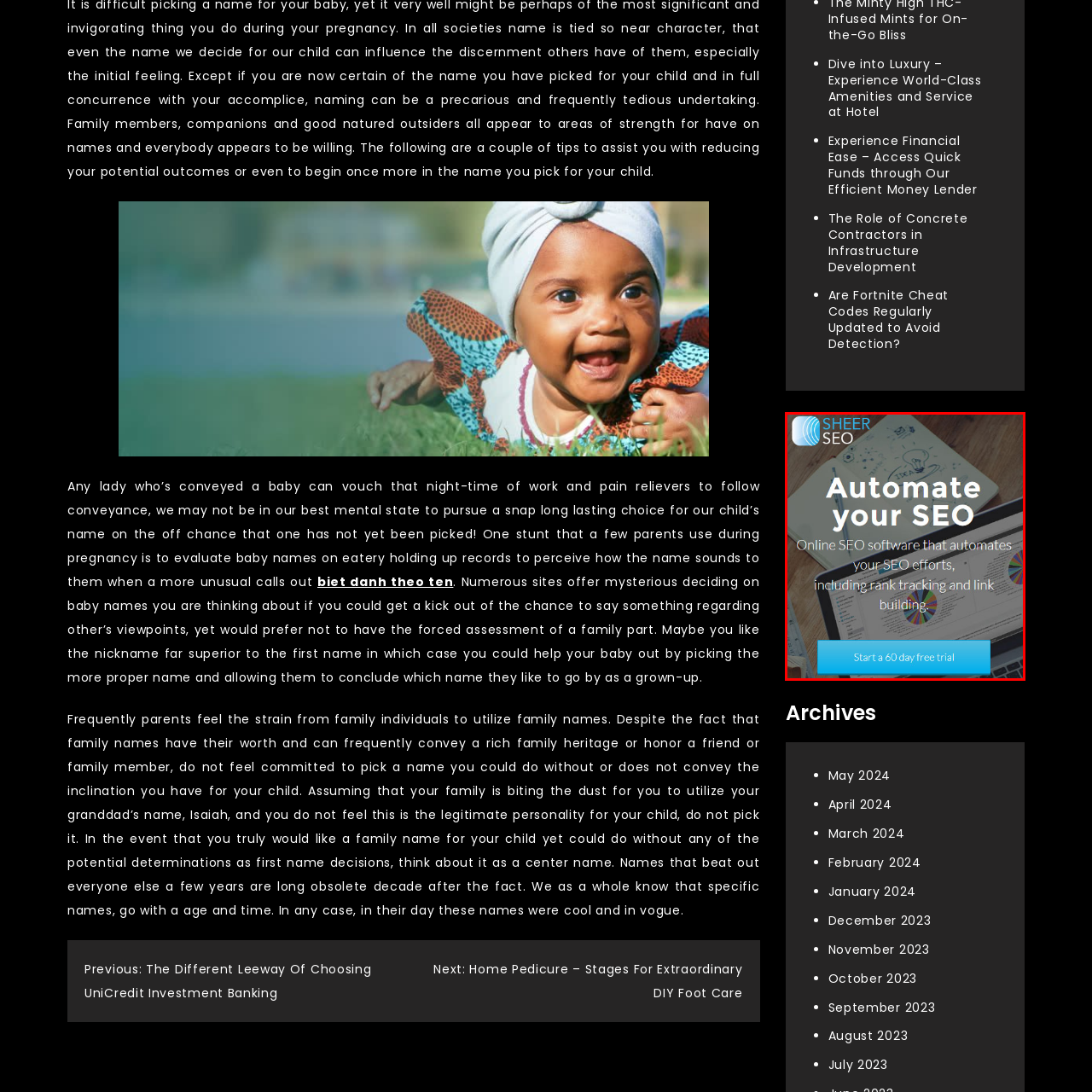Elaborate on the details of the image that is highlighted by the red boundary.

The image features a promotional graphic for Sheer SEO, a tool designed to streamline and enhance search engine optimization (SEO) efforts. At the center of the image, the bold text "Automate your SEO" highlights the main offering of the software, emphasizing its role in automating various SEO tasks. Below this, a succinct description states that the software assists users with automating their SEO efforts, specifically mentioning functionalities like rank tracking and link building. 

The background showcases a workspace, complete with a laptop displaying colorful pie charts and analytics data, symbolizing the comprehensive data analysis that the service provides. Finally, a prominent blue button invites users to "Start a 60 day free trial," encouraging potential customers to engage with the service and experience its benefits firsthand. This visually appealing and informative design aims to attract attention and drive action among individuals looking to optimize their online presence effectively.